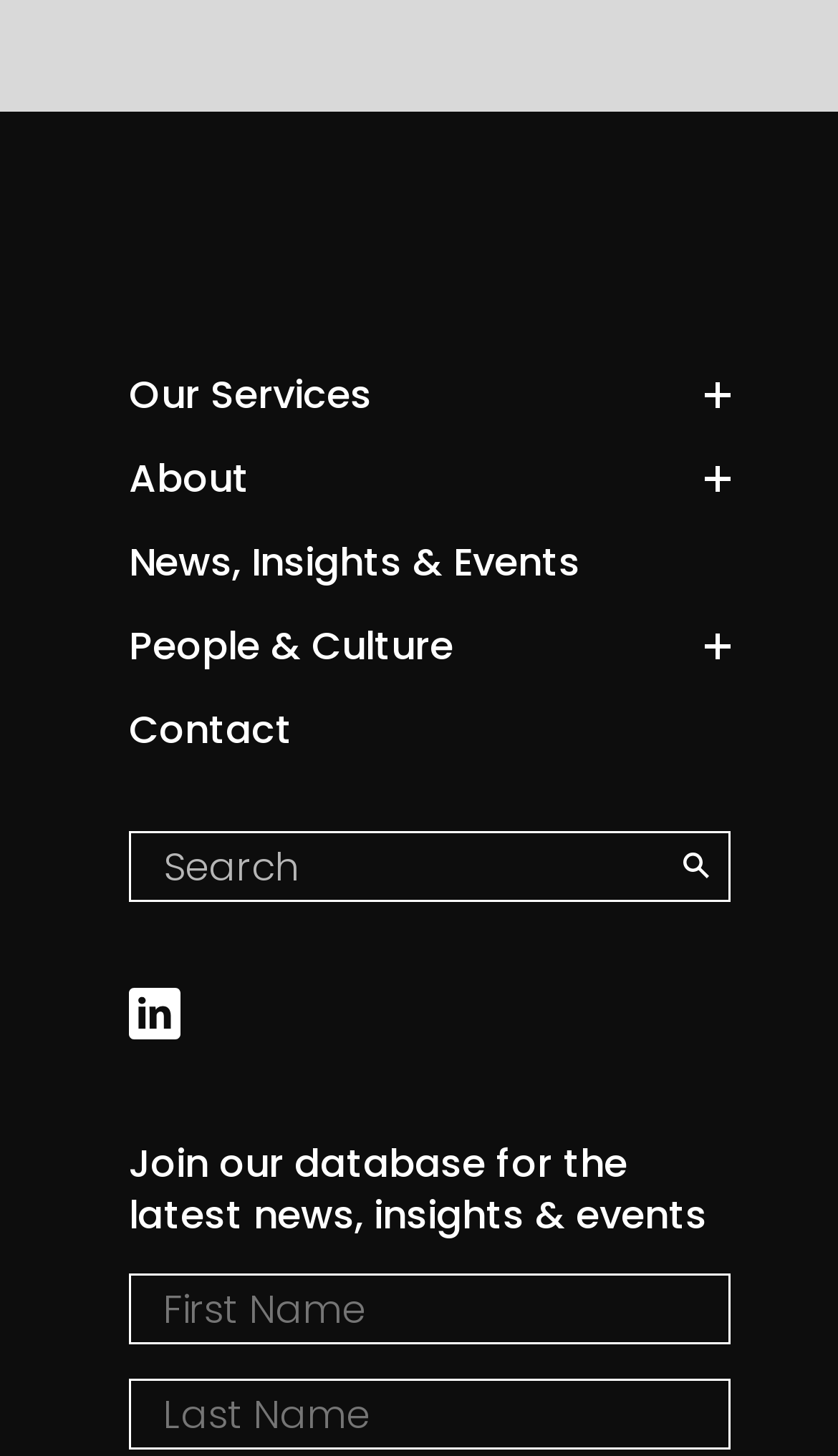What is the image next to the search textbox?
Using the picture, provide a one-word or short phrase answer.

Magnifying glass